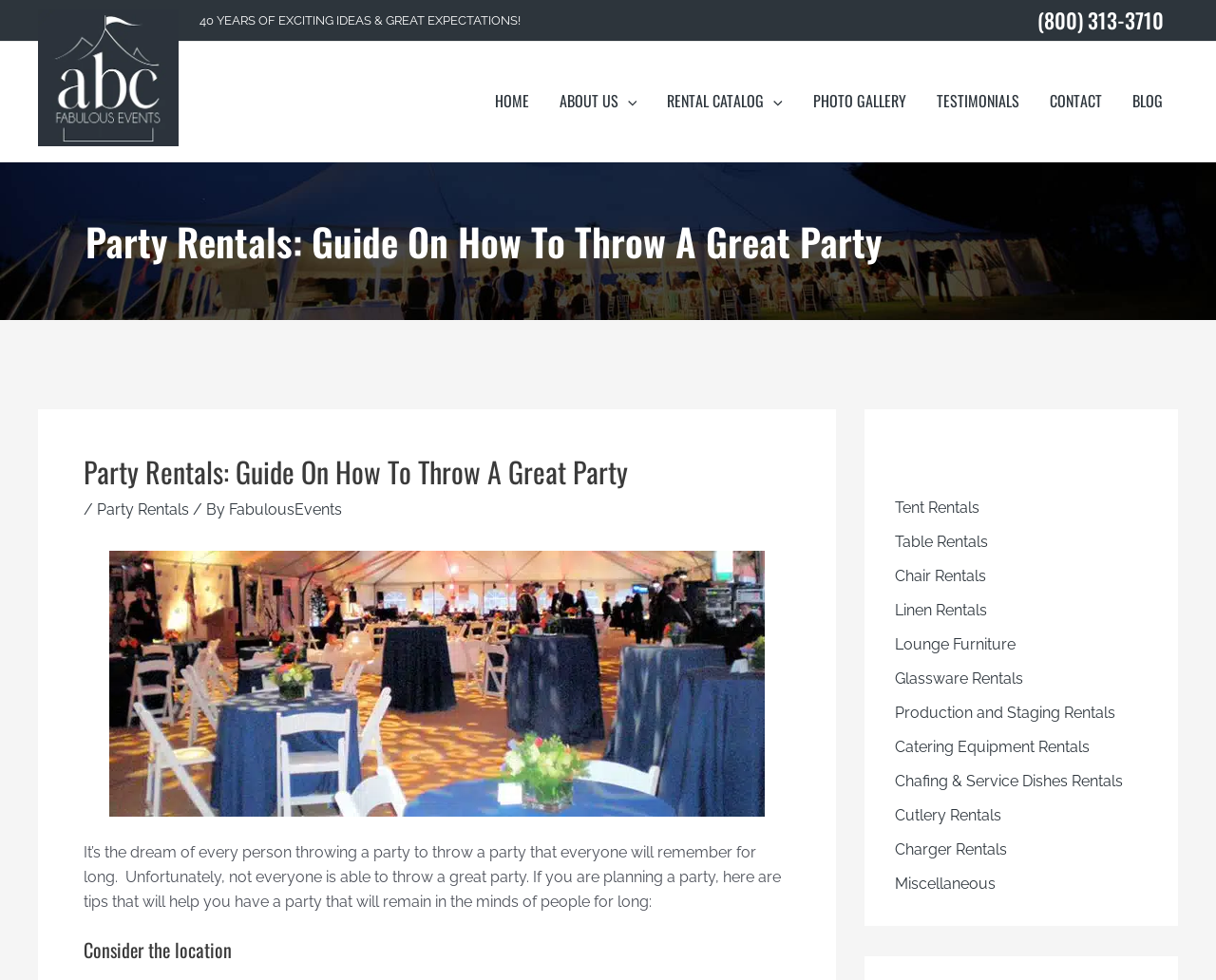Can you show the bounding box coordinates of the region to click on to complete the task described in the instruction: "View Patricia's Facebook page"?

None